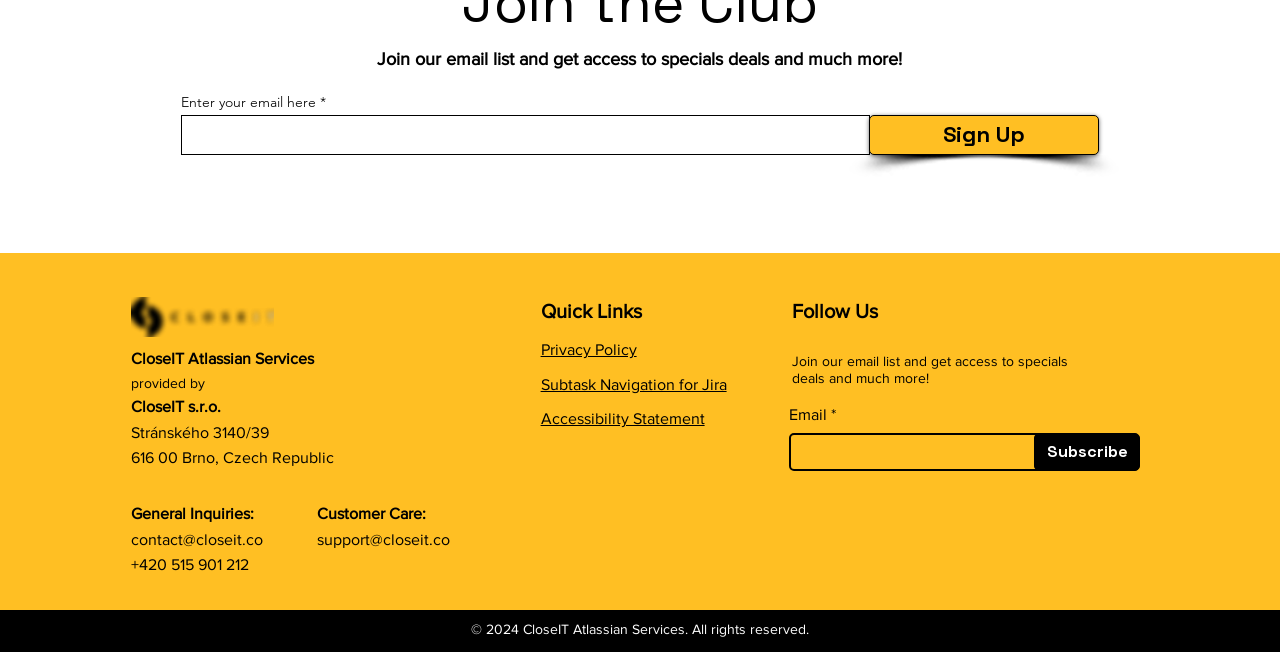Can you determine the bounding box coordinates of the area that needs to be clicked to fulfill the following instruction: "Sign up for the email list"?

[0.679, 0.176, 0.859, 0.237]